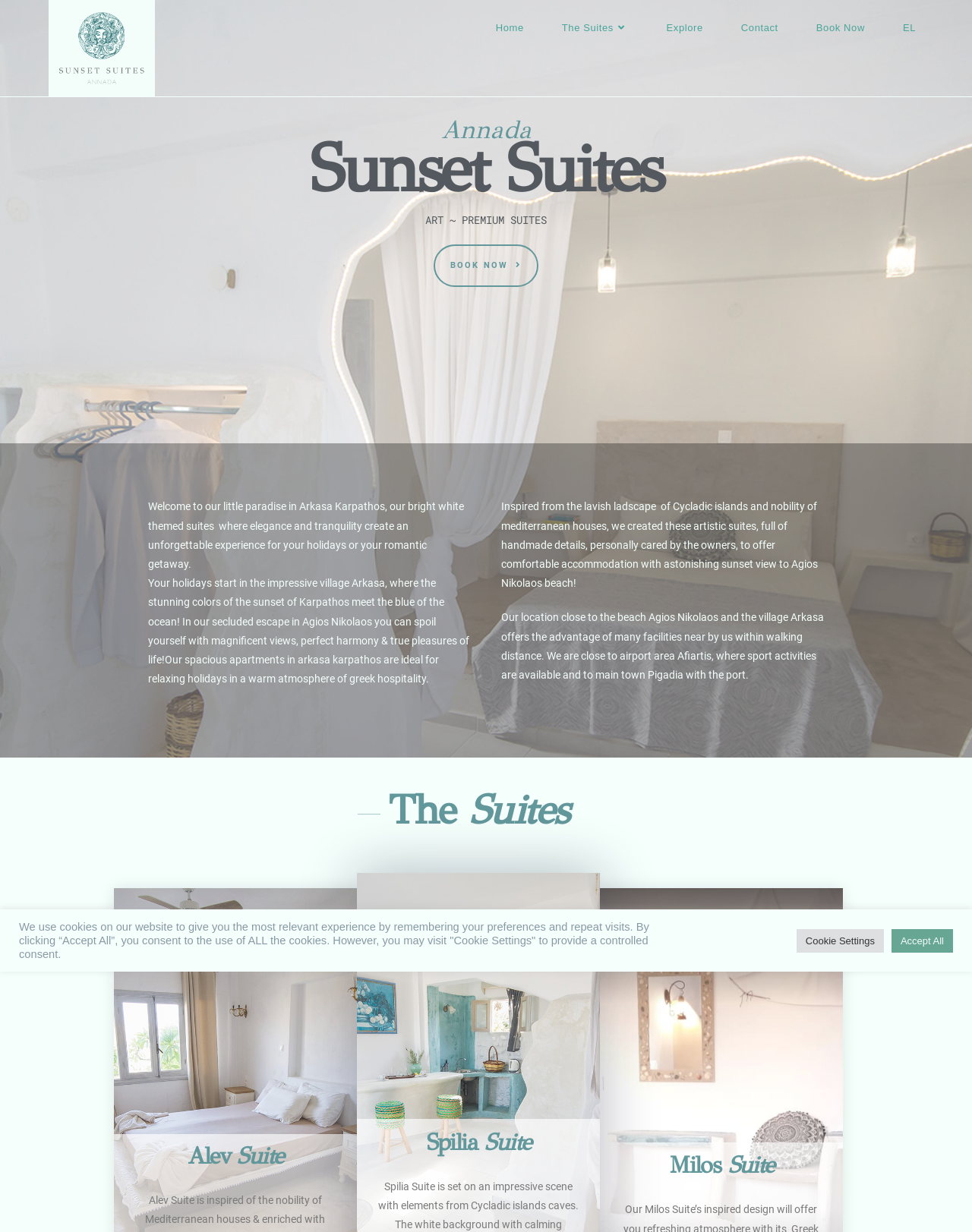What is the theme of the suites?
Refer to the image and respond with a one-word or short-phrase answer.

White themed